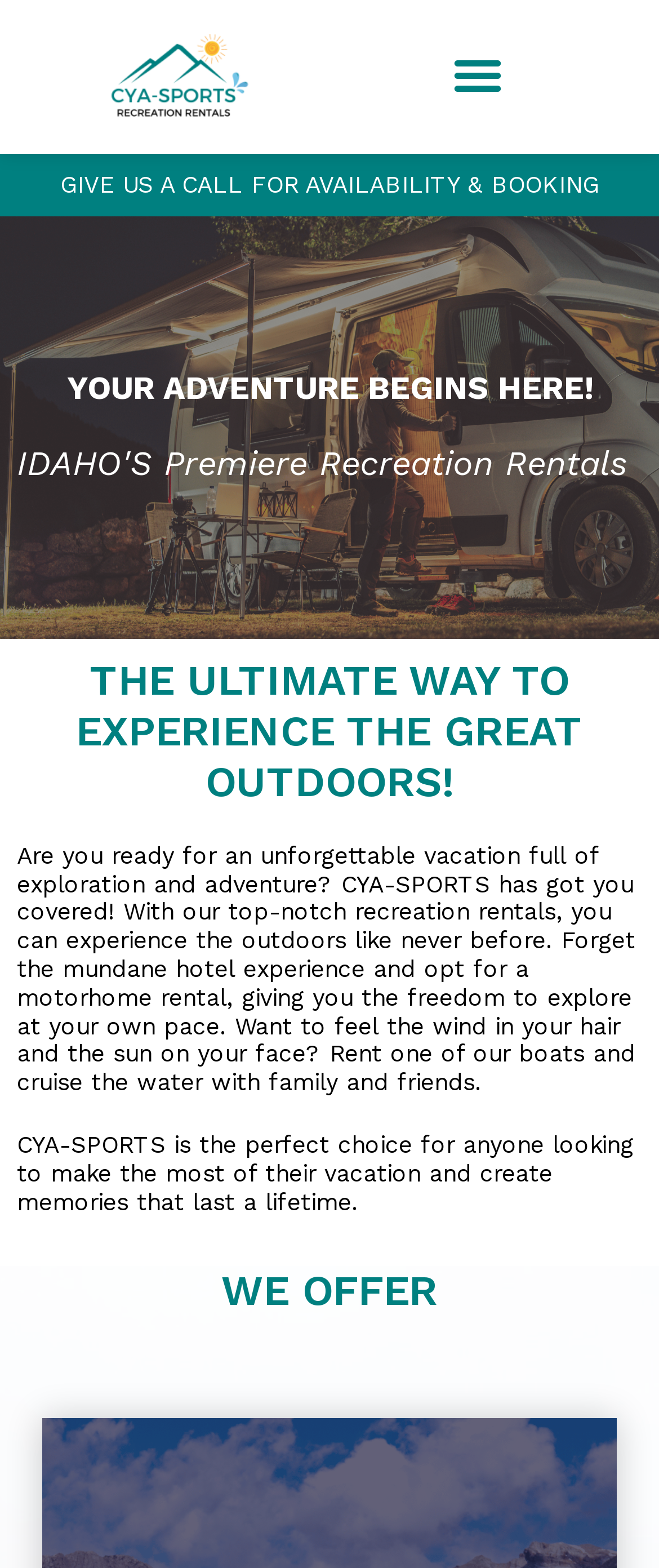Give a complete and precise description of the webpage's appearance.

This webpage appears to be the homepage of CYA-SPORTS, a recreation rental company. At the top left, there is a link with no text, and to its right, a menu toggle button. Below these elements, a prominent heading reads "GIVE US A CALL FOR AVAILABILITY & BOOKING". 

The page is divided into sections, with five identical groups of elements stacked vertically, each spanning the full width of the page. These groups do not contain any text or images, but rather seem to be used for layout purposes.

Below these groups, there are three headings in sequence, reading "YOUR ADVENTURE BEGINS HERE!", "IDAHO'S Premiere Recreation Rentals", and "THE ULTIMATE WAY TO EXPERIENCE THE GREAT OUTDOORS!". 

Following these headings, a large block of text describes the services offered by CYA-SPORTS, highlighting the benefits of renting motorhomes and boats for an unforgettable vacation experience. This text is accompanied by a smaller paragraph that emphasizes the company's ability to help create lifelong memories.

Finally, at the bottom of the page, a heading reads "WE OFFER", although it is unclear what specific services or products are being referred to.